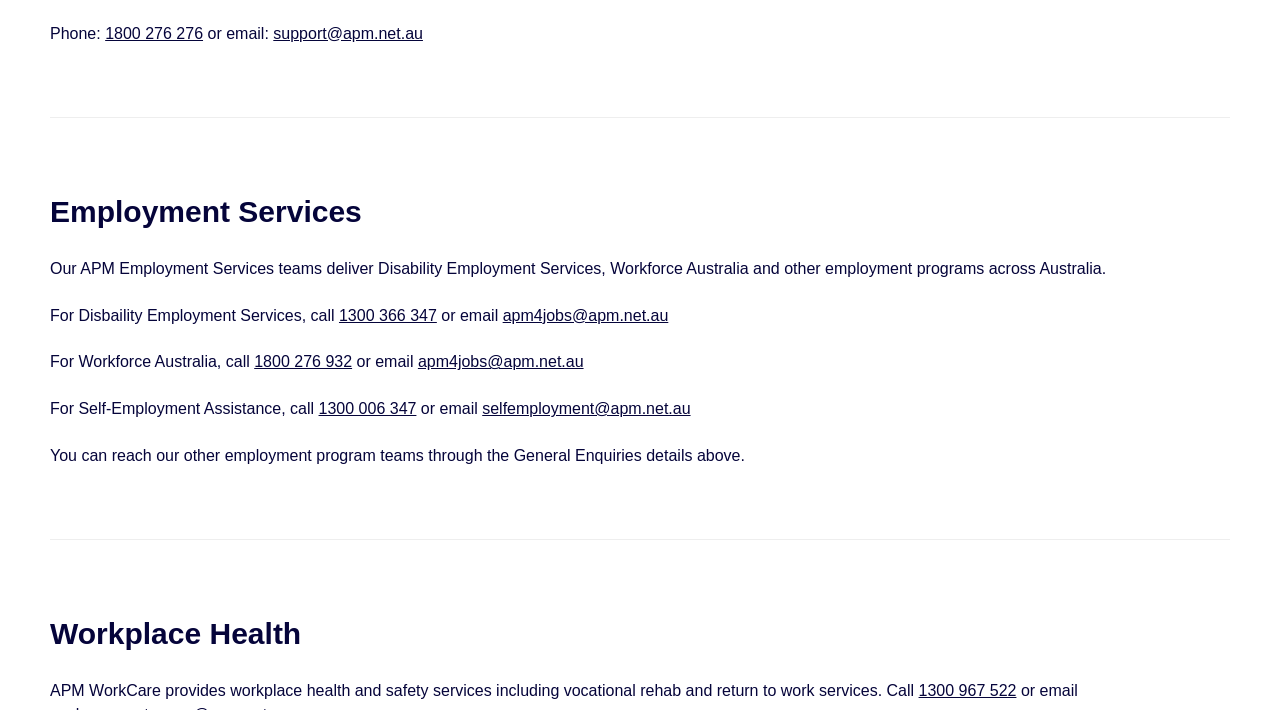Given the element description, predict the bounding box coordinates in the format (top-left x, top-left y, bottom-right x, bottom-right y). Make sure all values are between 0 and 1. Here is the element description: apm4jobs@apm.net.au

[0.393, 0.432, 0.522, 0.456]